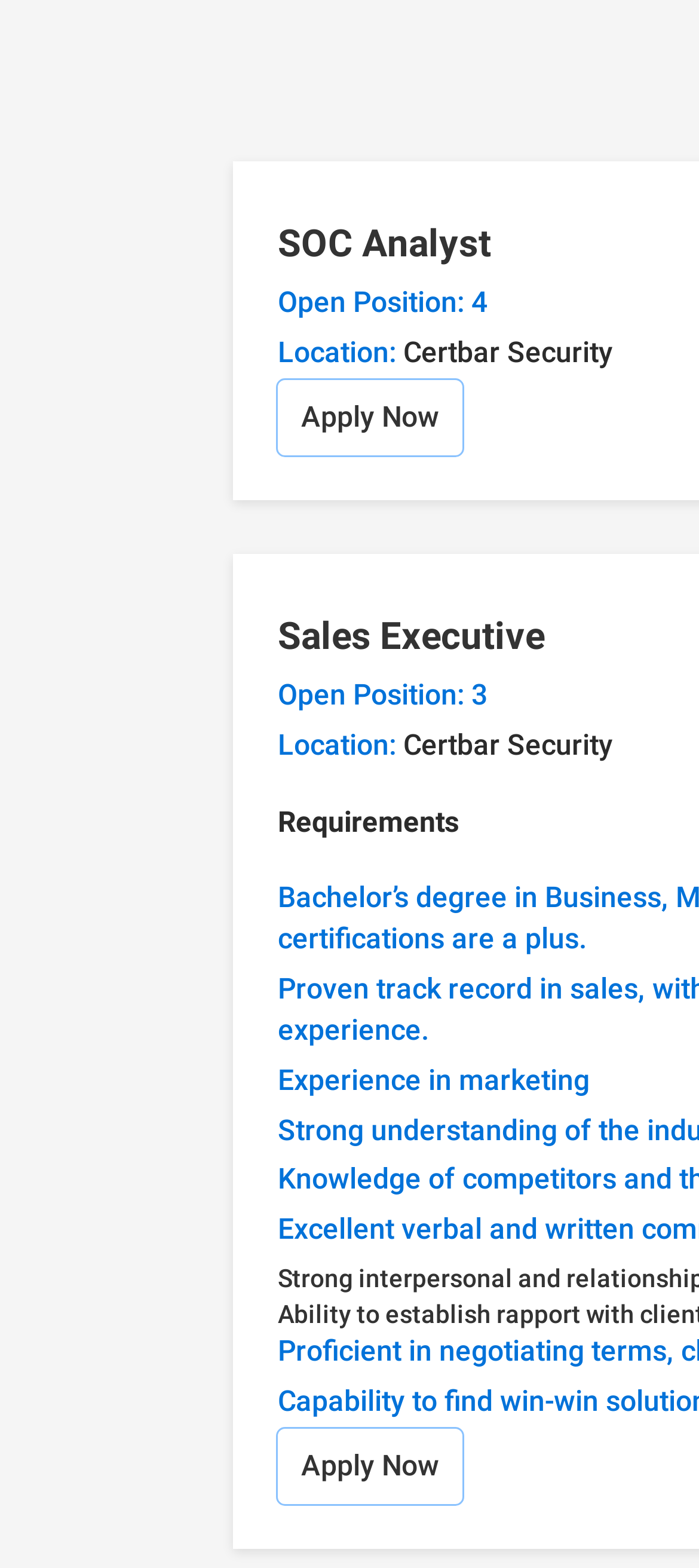How many 'Apply Now' links are there?
From the screenshot, supply a one-word or short-phrase answer.

2